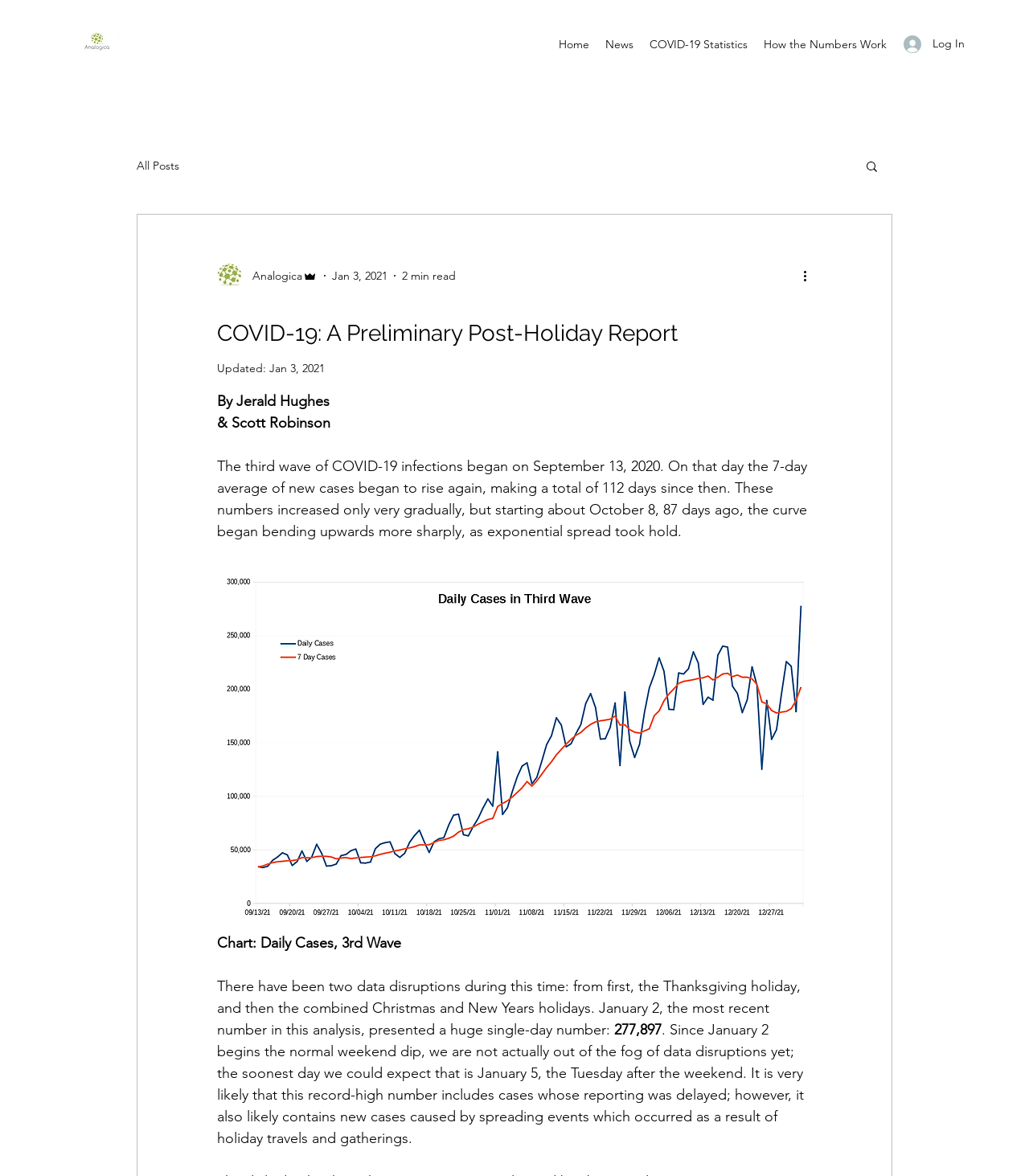What is the topic of this post?
Examine the image closely and answer the question with as much detail as possible.

I determined the topic of this post by looking at the heading element 'COVID-19: A Preliminary Post-Holiday Report' and finding that it mentions COVID-19, which suggests that the topic of this post is related to COVID-19.